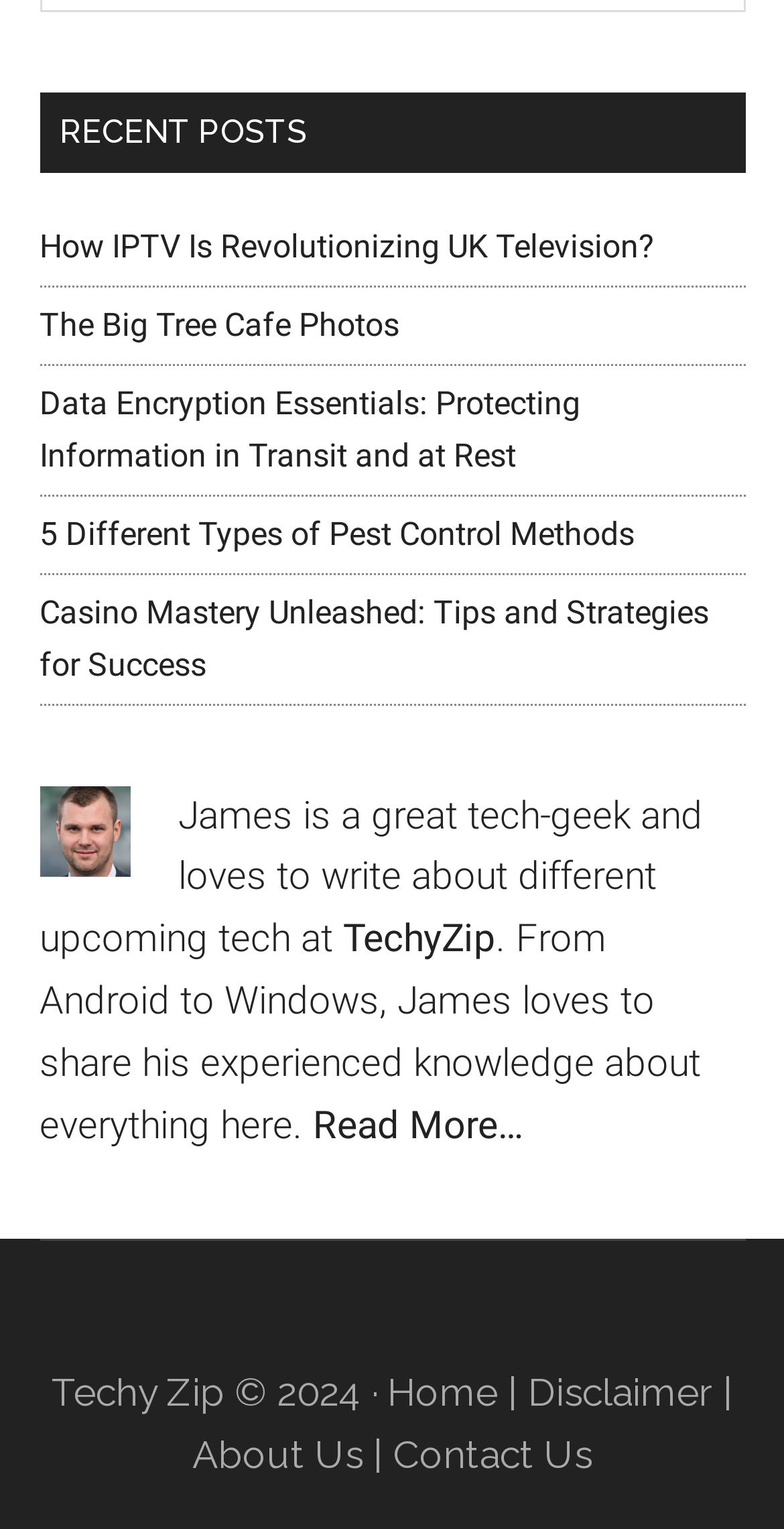Given the element description Read More…, identify the bounding box coordinates for the UI element on the webpage screenshot. The format should be (top-left x, top-left y, bottom-right x, bottom-right y), with values between 0 and 1.

[0.399, 0.721, 0.668, 0.751]